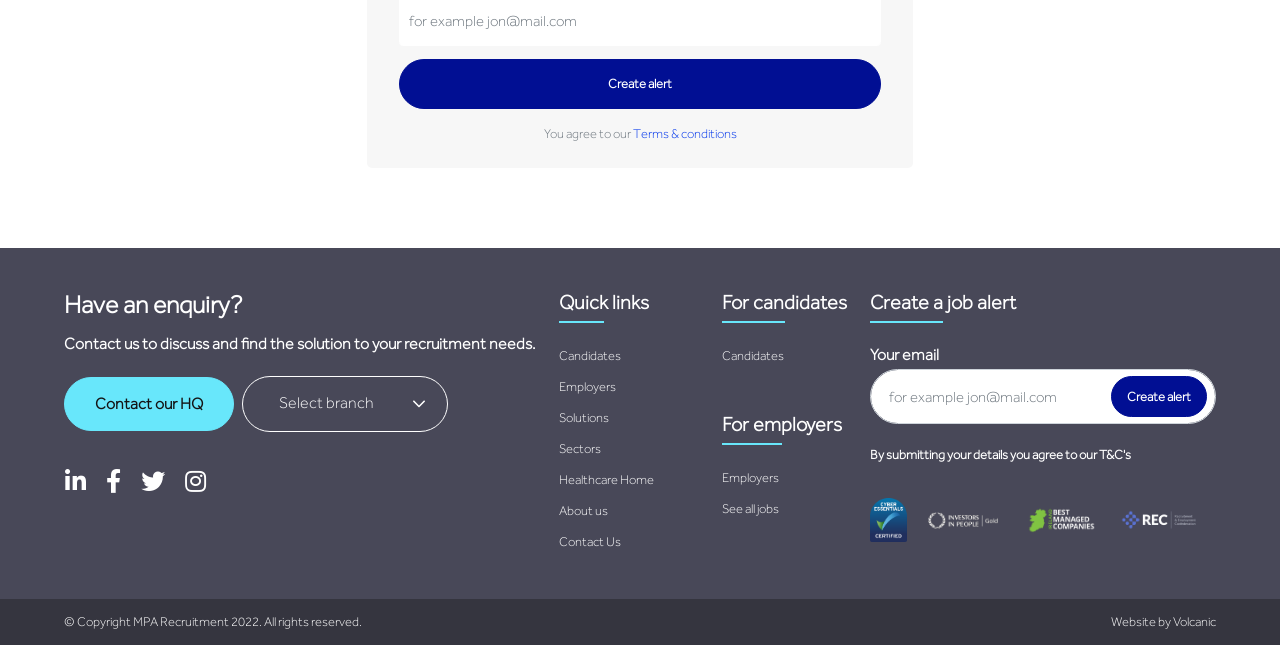What is the copyright information at the bottom of the webpage?
Kindly answer the question with as much detail as you can.

The copyright information at the bottom of the webpage states '© Copyright MPA Recruitment 2022. All rights reserved.' This indicates that the content on the webpage is owned by MPA Recruitment and is protected by copyright law.